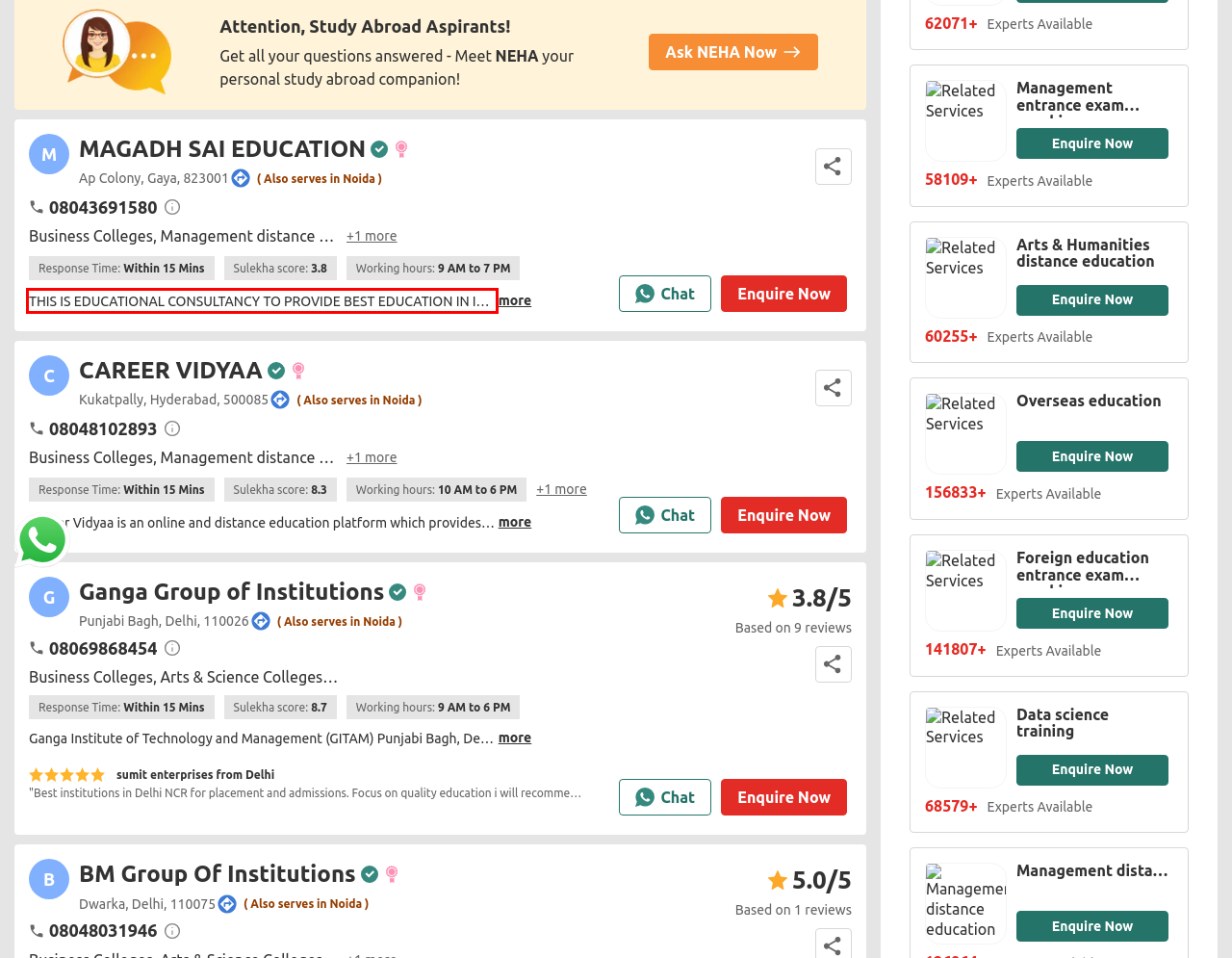Examine the webpage screenshot and use OCR to recognize and output the text within the red bounding box.

THIS IS EDUCATIONAL CONSULTANCY TO PROVIDE BEST EDUCATION IN INDIA. WE WORK MANY MORE COLLEGE & UNIVERSITY IN ALL OVER INDIA.